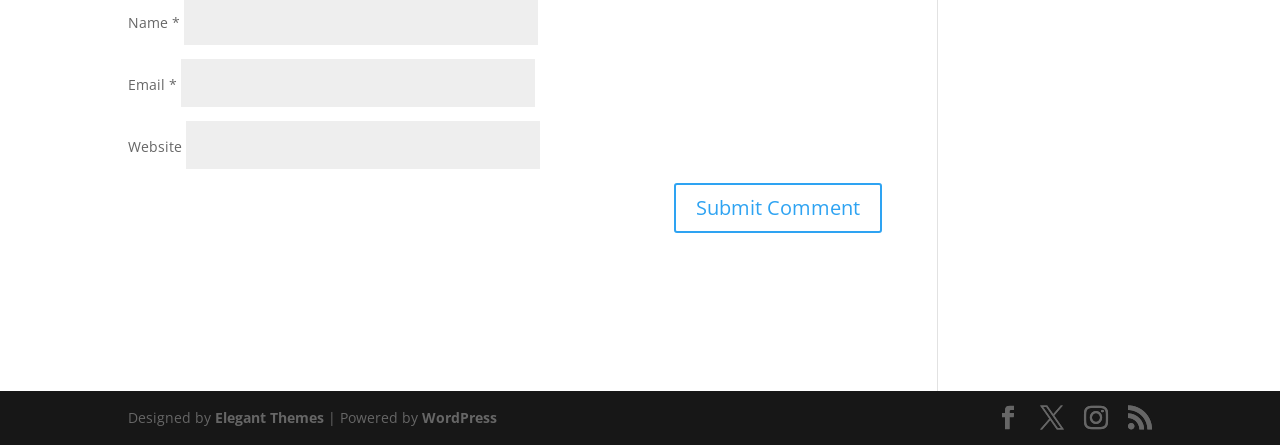Identify the bounding box coordinates for the UI element described as: "parent_node: Website name="url"". The coordinates should be provided as four floats between 0 and 1: [left, top, right, bottom].

[0.145, 0.271, 0.422, 0.379]